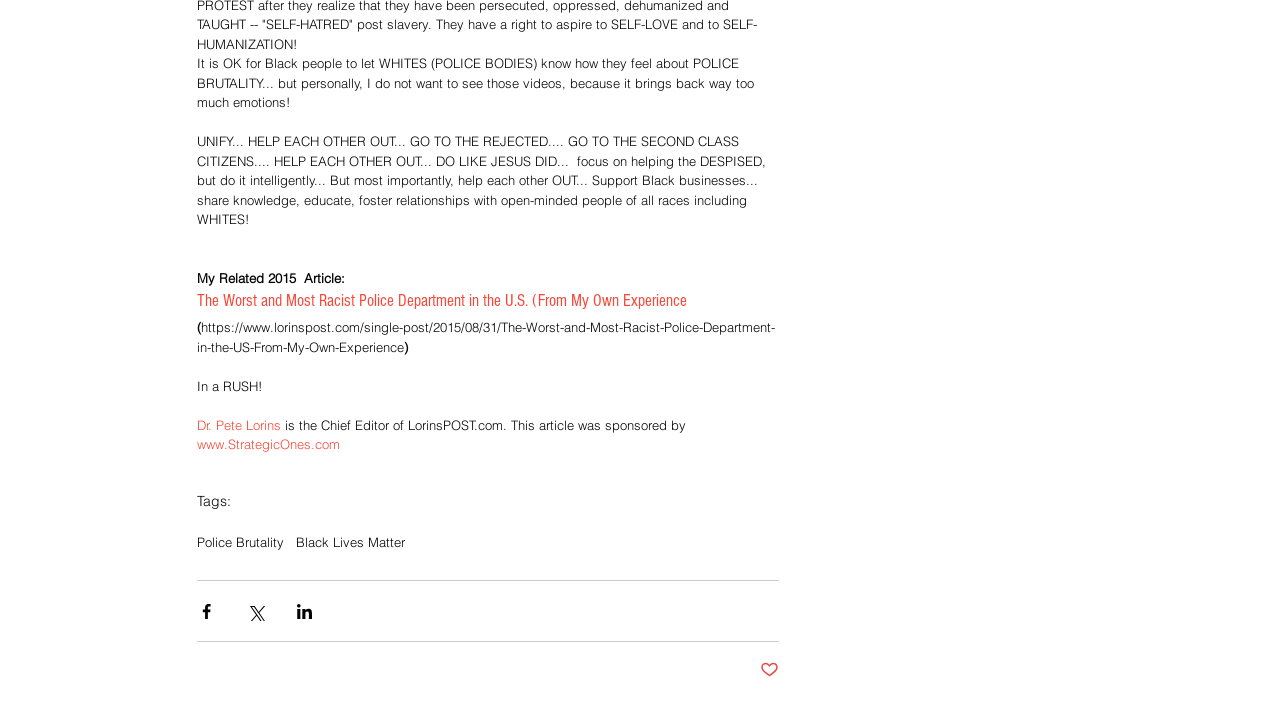Please identify the bounding box coordinates of the element's region that needs to be clicked to fulfill the following instruction: "Share the post via Facebook". The bounding box coordinates should consist of four float numbers between 0 and 1, i.e., [left, top, right, bottom].

[0.154, 0.841, 0.168, 0.867]